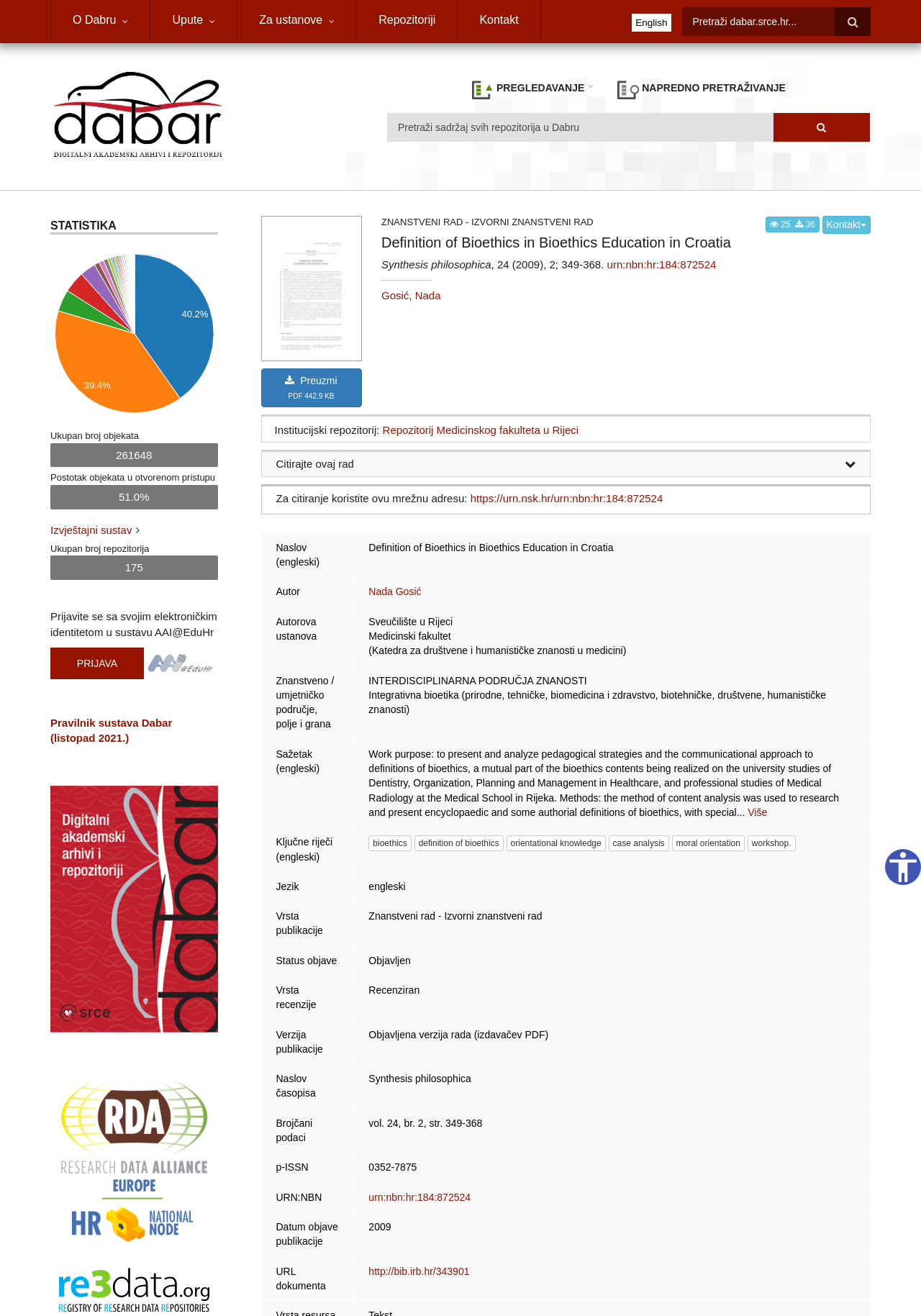How many links are there in the top navigation bar?
Look at the image and respond with a single word or a short phrase.

6